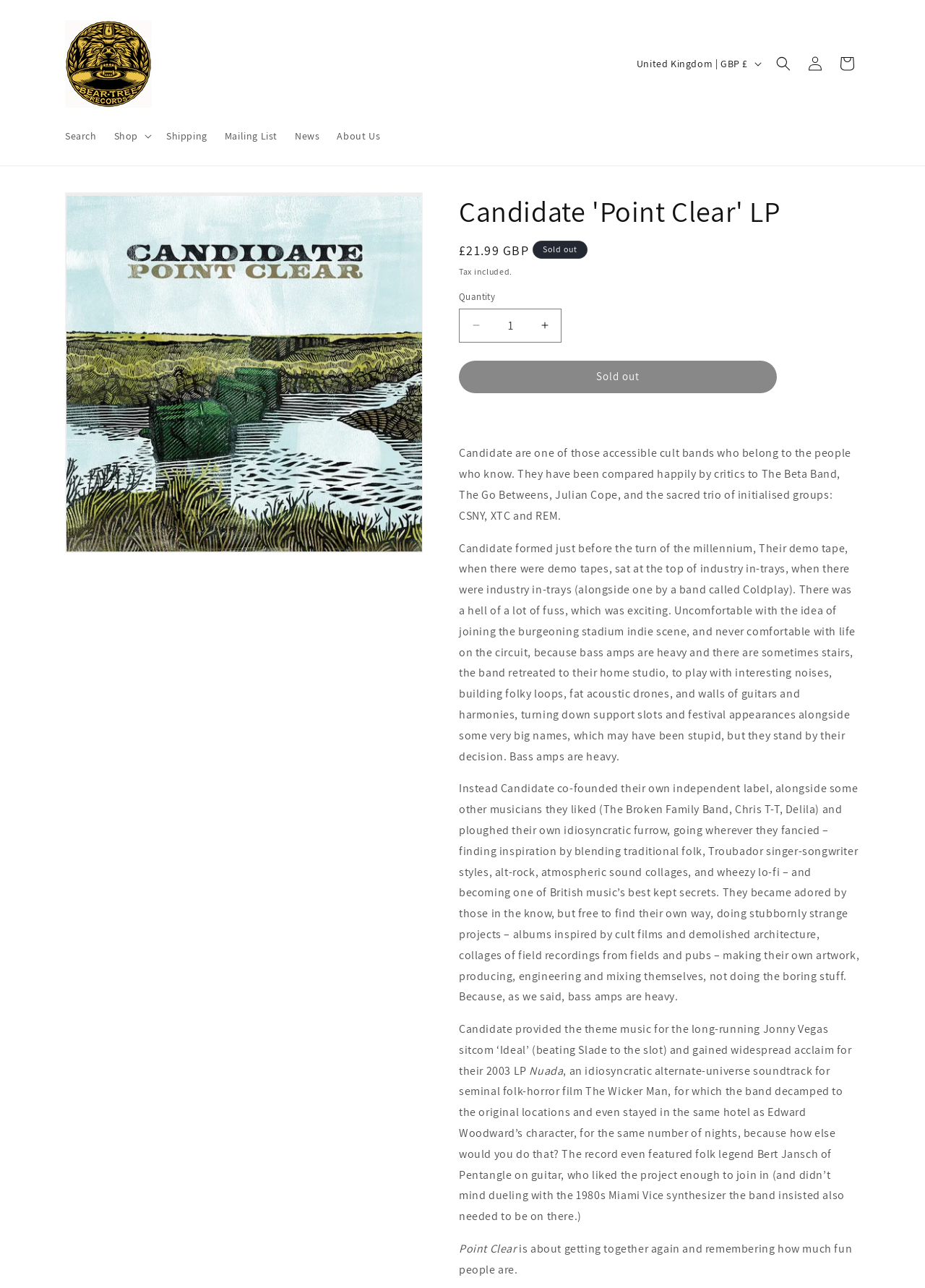Extract the bounding box coordinates for the UI element described as: "About Us".

[0.355, 0.093, 0.421, 0.117]